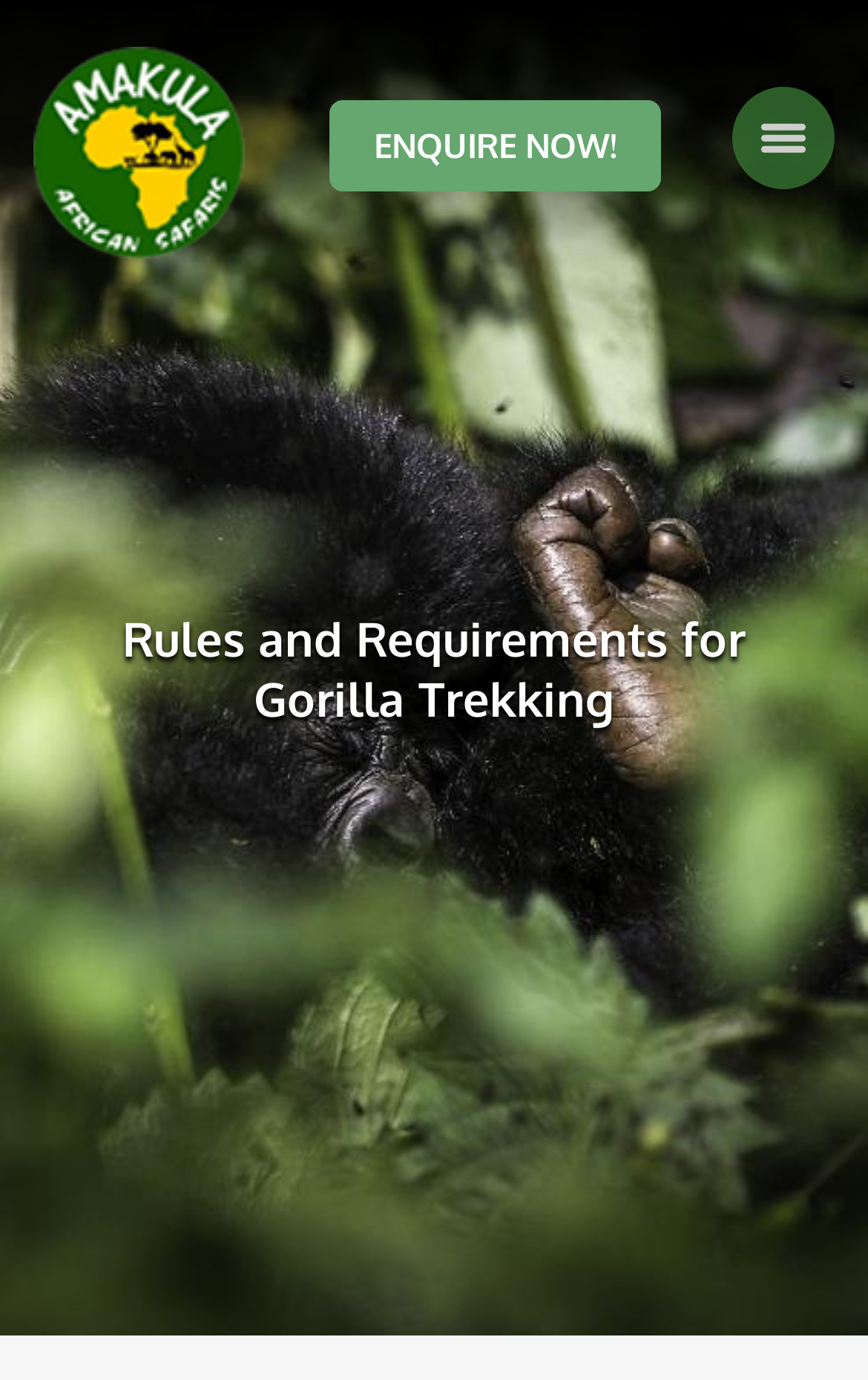Bounding box coordinates are to be given in the format (top-left x, top-left y, bottom-right x, bottom-right y). All values must be floating point numbers between 0 and 1. Provide the bounding box coordinate for the UI element described as: ENQUIRE NOW!

[0.379, 0.073, 0.762, 0.139]